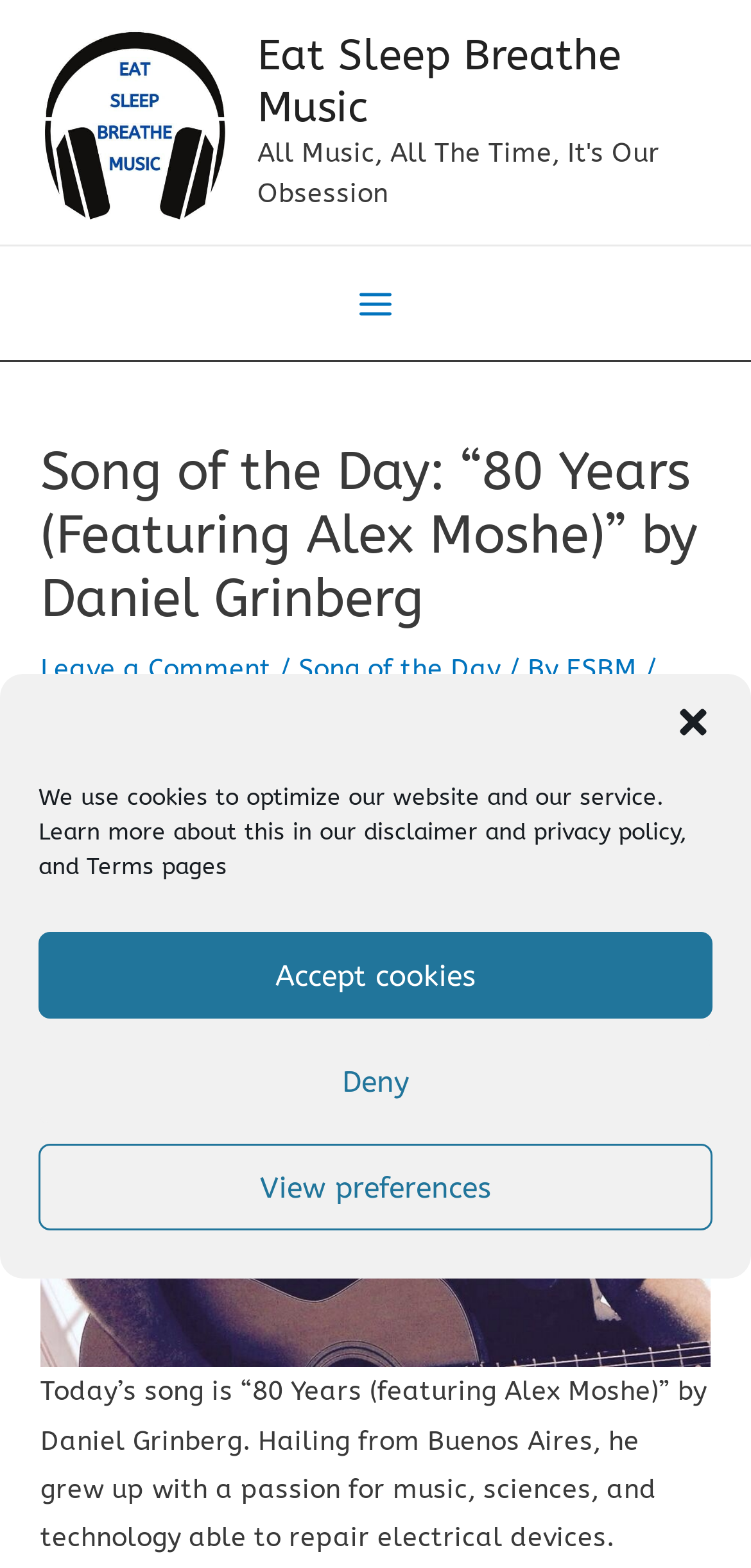Highlight the bounding box coordinates of the region I should click on to meet the following instruction: "Click the Leave a Comment link".

[0.054, 0.416, 0.362, 0.437]